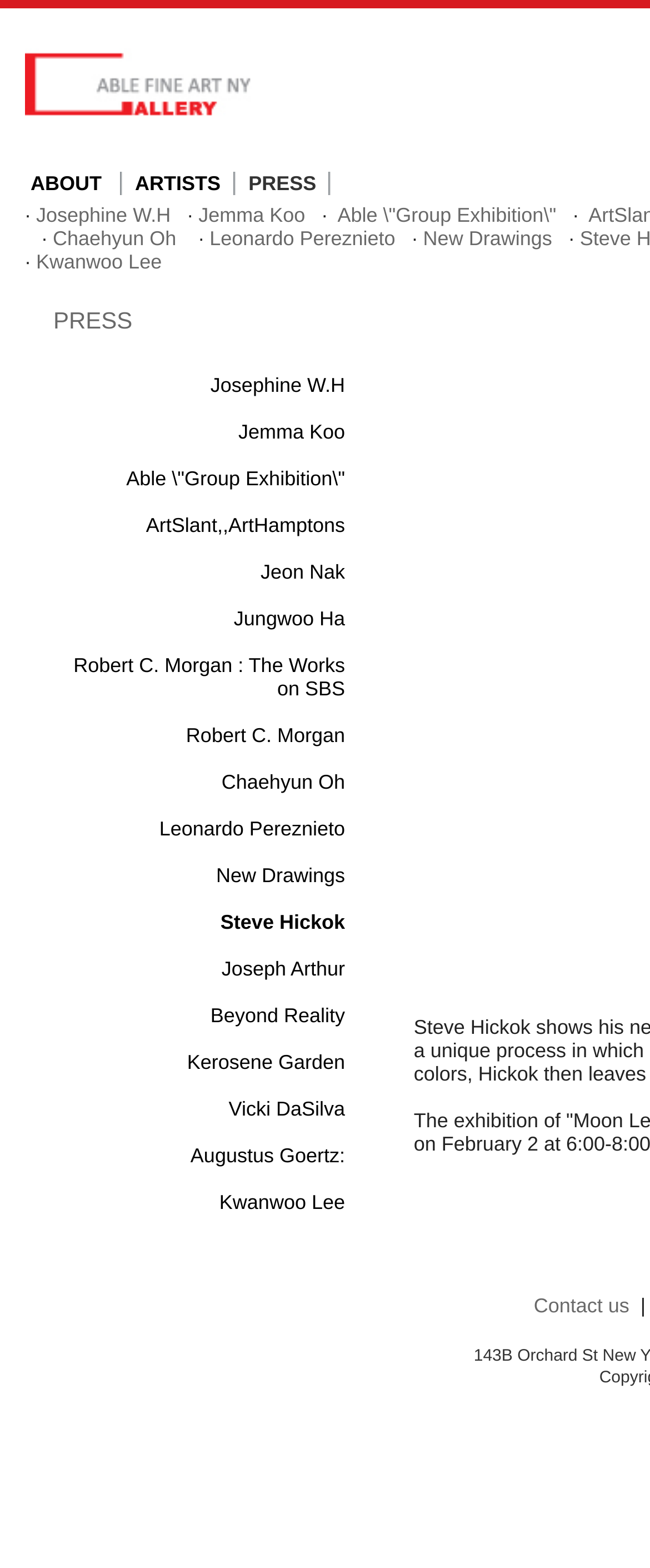Provide your answer in a single word or phrase: 
What is the name of the first artist listed?

Josephine W.H